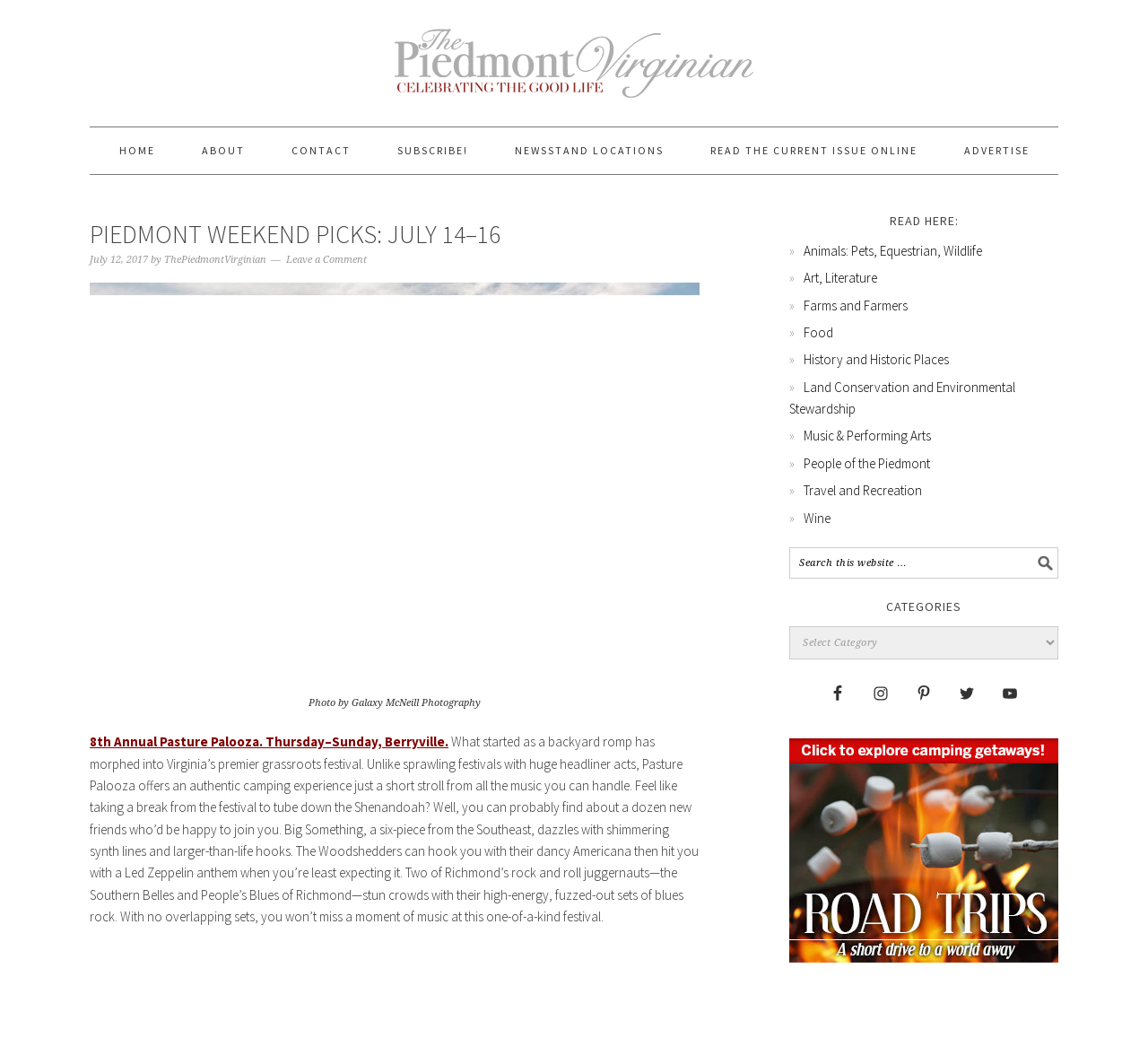What is the name of the band that dazzles with shimmering synth lines and larger-than-life hooks?
Deliver a detailed and extensive answer to the question.

The article describes Big Something as a six-piece band from the Southeast that dazzles with shimmering synth lines and larger-than-life hooks, suggesting that they are known for their unique sound.